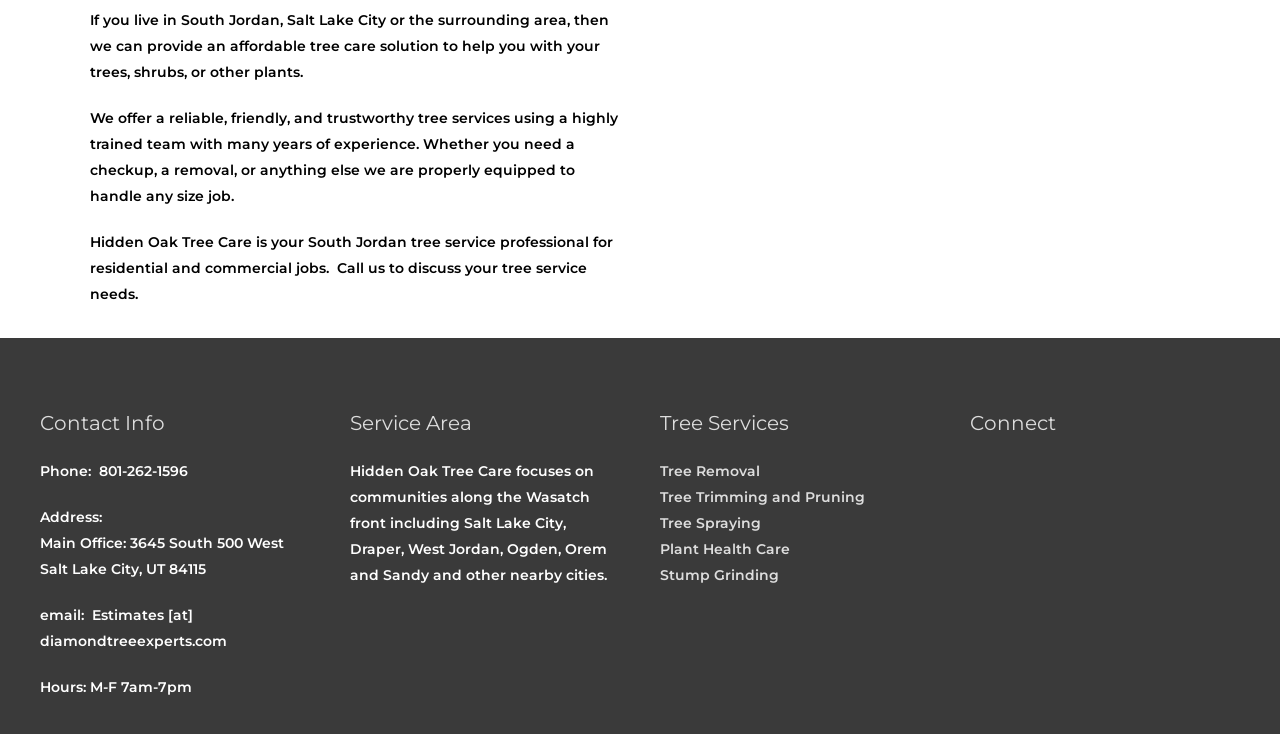With reference to the screenshot, provide a detailed response to the question below:
How can you contact Hidden Oak Tree Care via email?

The email address can be found in the 'Contact Info' section, which is located below the introductory paragraphs. It is listed as 'email: Estimates [at] diamondtreeexperts.com'.